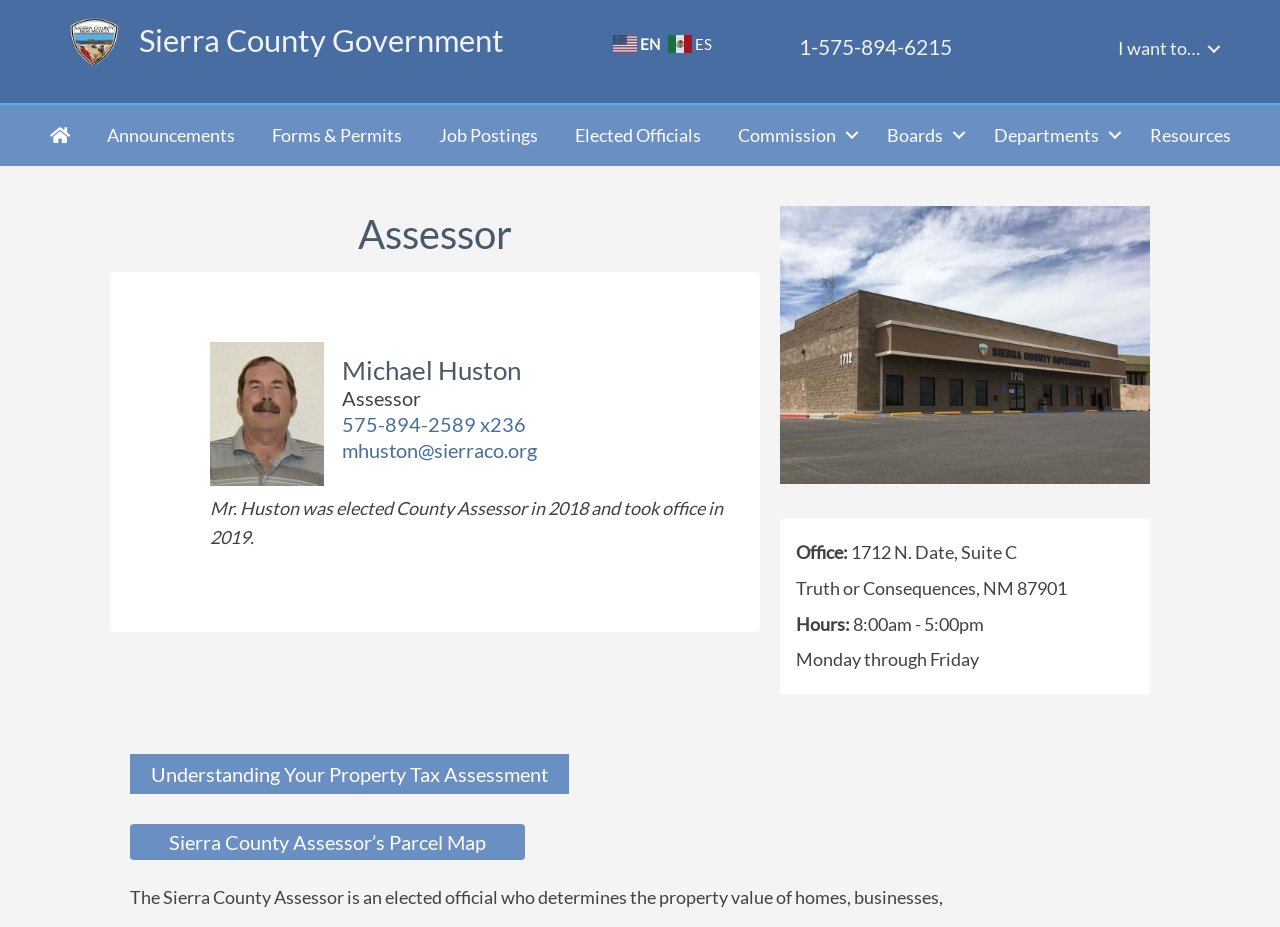Specify the bounding box coordinates of the area to click in order to follow the given instruction: "Click the Assessor link."

[0.102, 0.222, 0.578, 0.283]